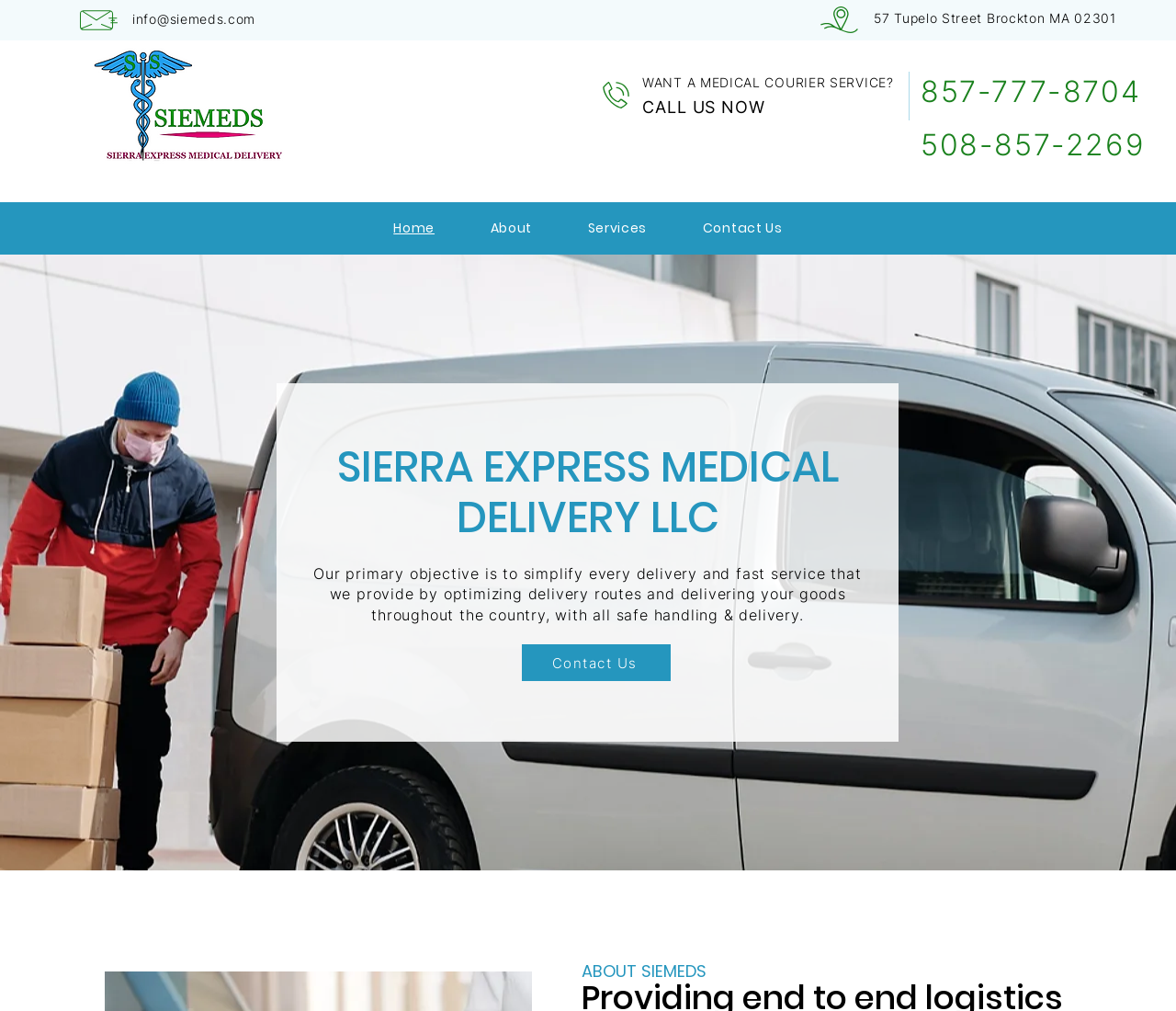Carefully examine the image and provide an in-depth answer to the question: What is the address of Sierra Express Medical Delivery LLC?

I found the address by looking at the static text element that displays the company's address, which is located at the top of the page.